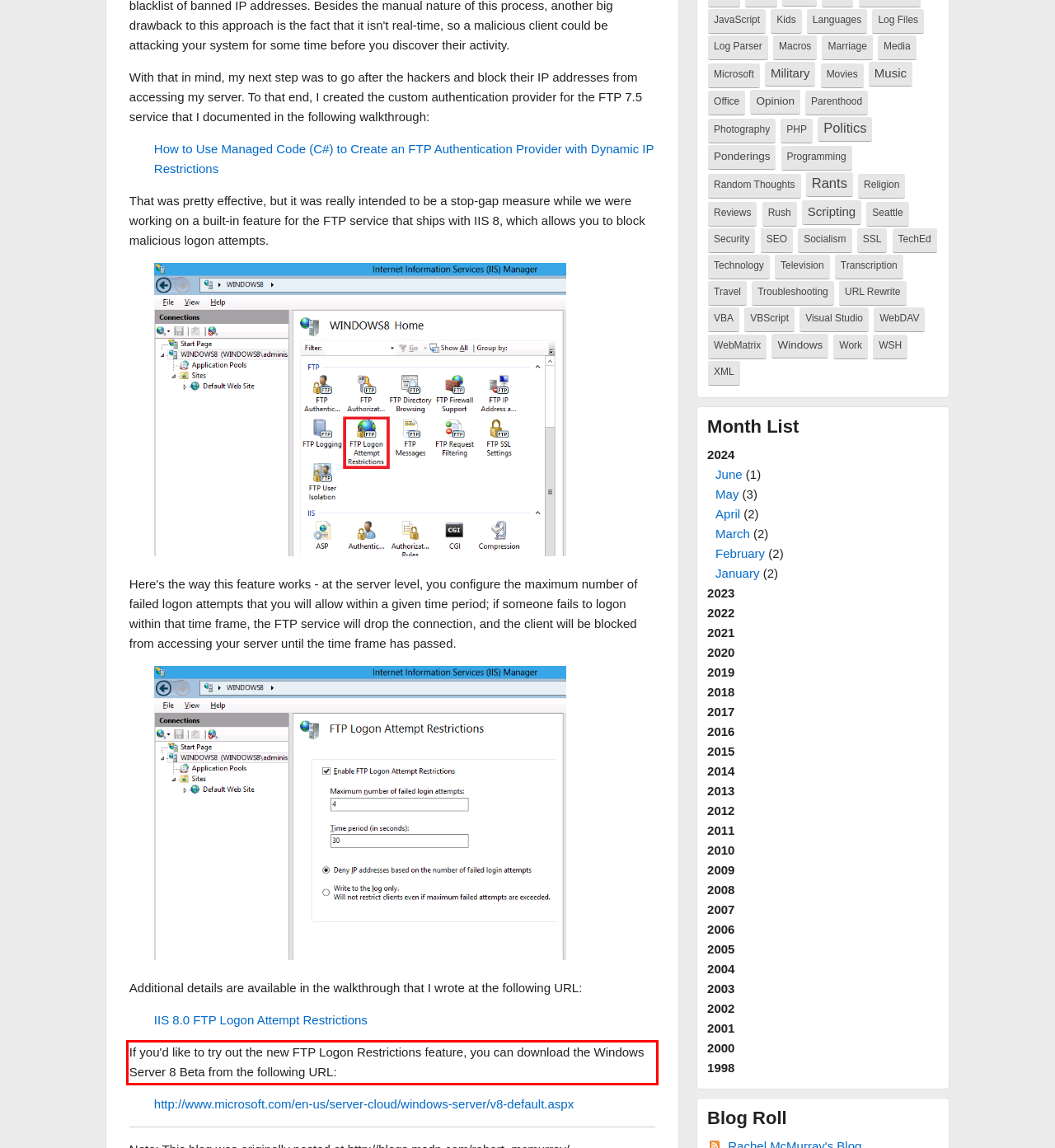You are given a screenshot of a webpage with a UI element highlighted by a red bounding box. Please perform OCR on the text content within this red bounding box.

If you'd like to try out the new FTP Logon Restrictions feature, you can download the Windows Server 8 Beta from the following URL: